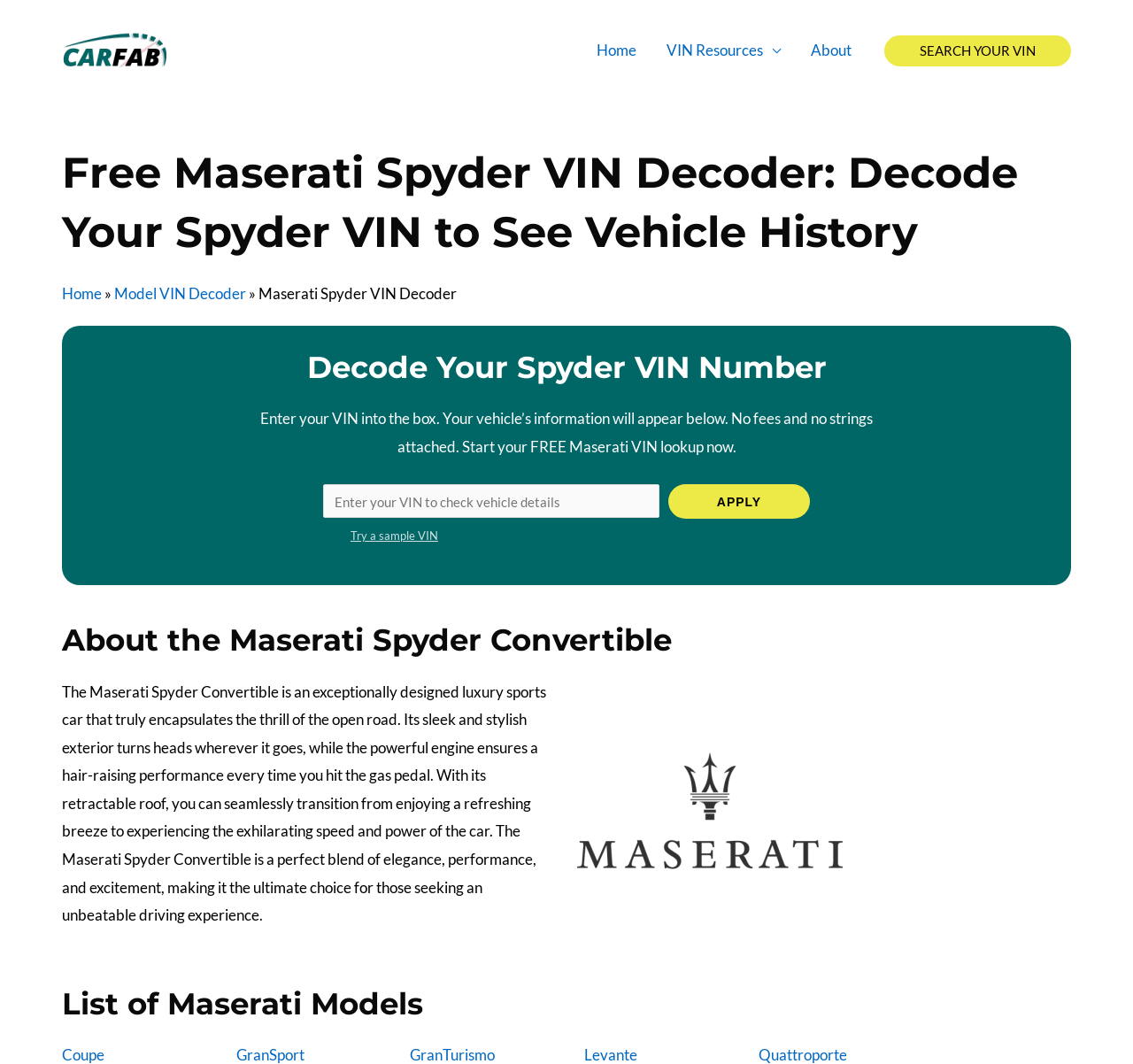Could you specify the bounding box coordinates for the clickable section to complete the following instruction: "Click the 'About' link"?

[0.702, 0.018, 0.765, 0.077]